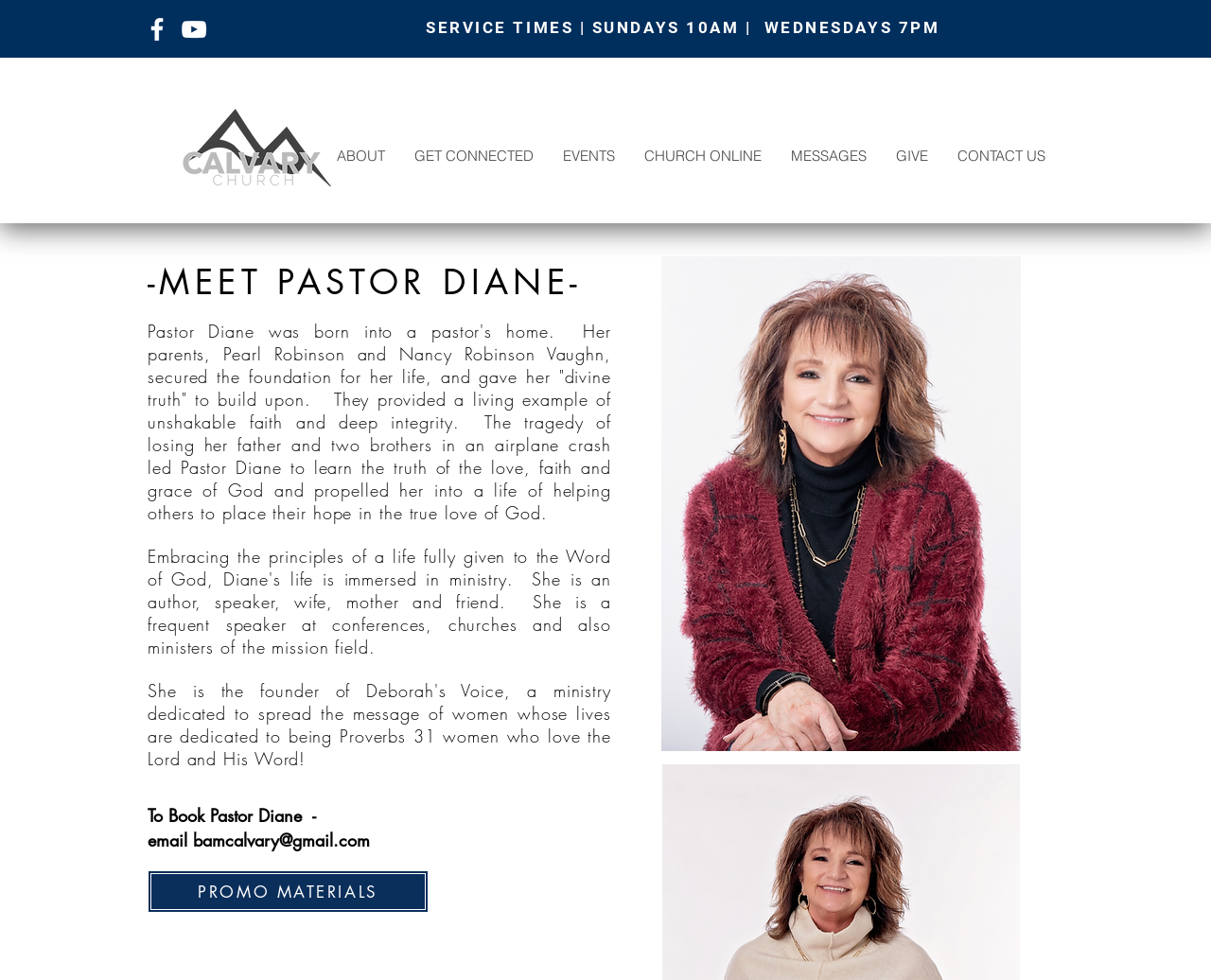Can you specify the bounding box coordinates of the area that needs to be clicked to fulfill the following instruction: "Contact SMART"?

None